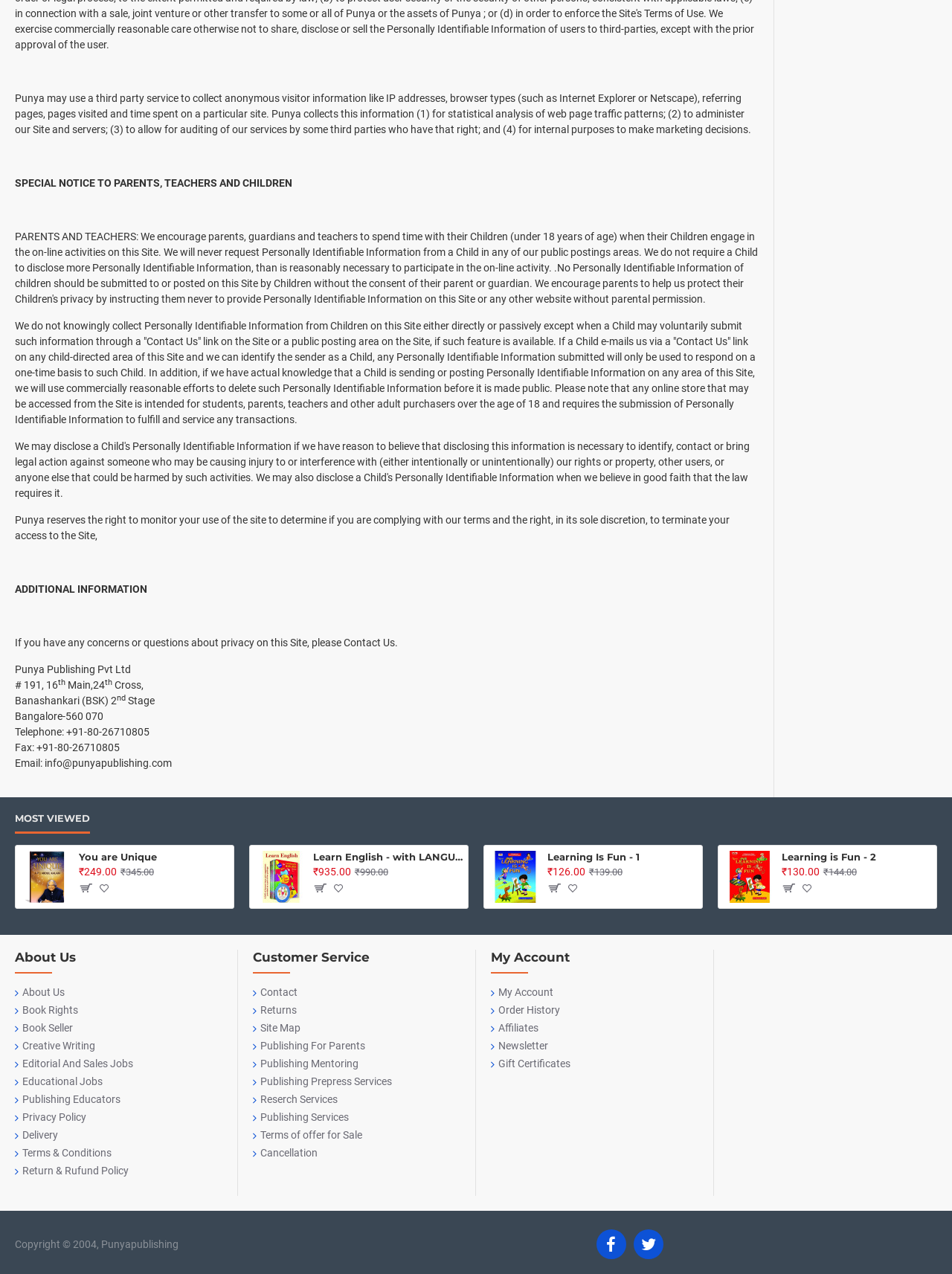Determine the bounding box for the UI element that matches this description: "Publishing Prepress Services".

[0.266, 0.843, 0.412, 0.857]